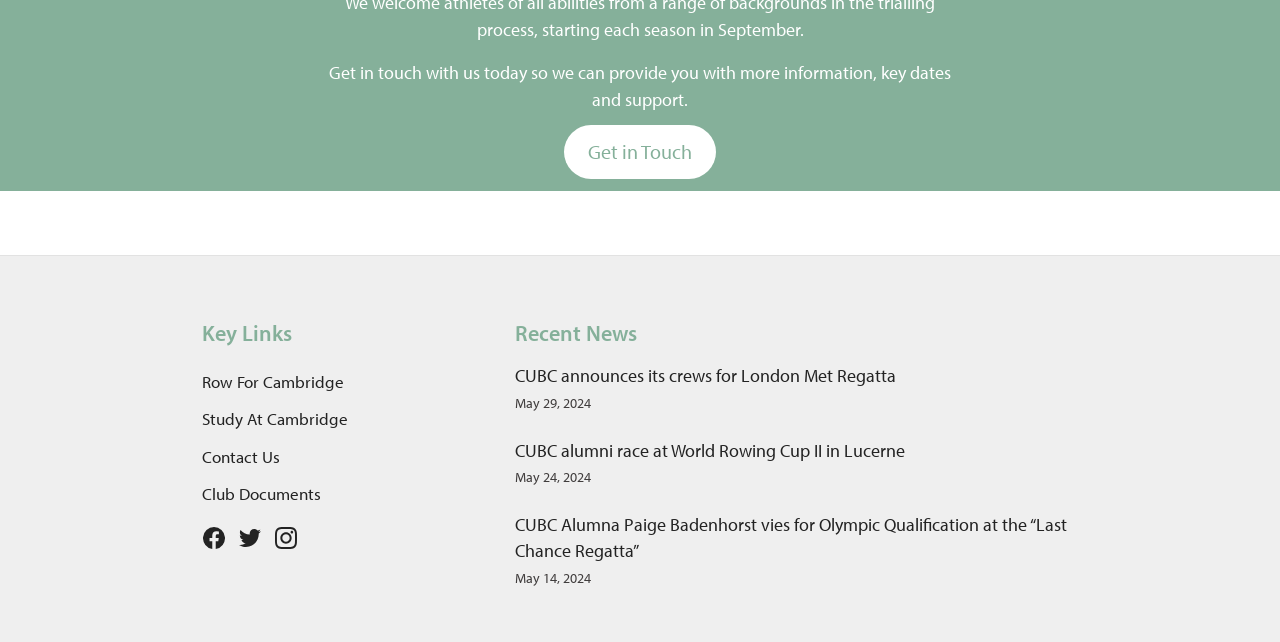Based on the element description "Home", predict the bounding box coordinates of the UI element.

None